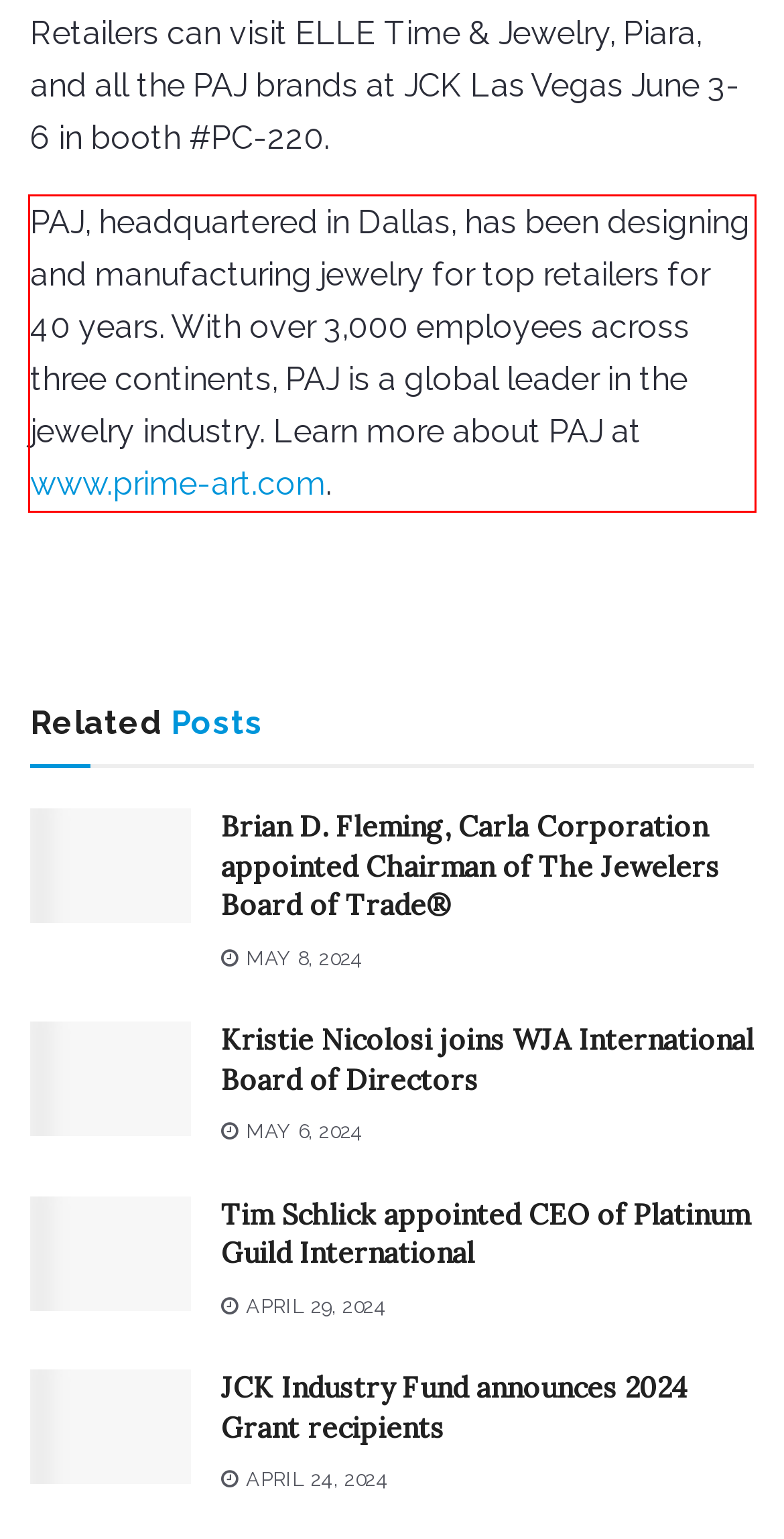The screenshot provided shows a webpage with a red bounding box. Apply OCR to the text within this red bounding box and provide the extracted content.

PAJ, headquartered in Dallas, has been designing and manufacturing jewelry for top retailers for 40 years. With over 3,000 employees across three continents, PAJ is a global leader in the jewelry industry. Learn more about PAJ at www.prime-art.com.